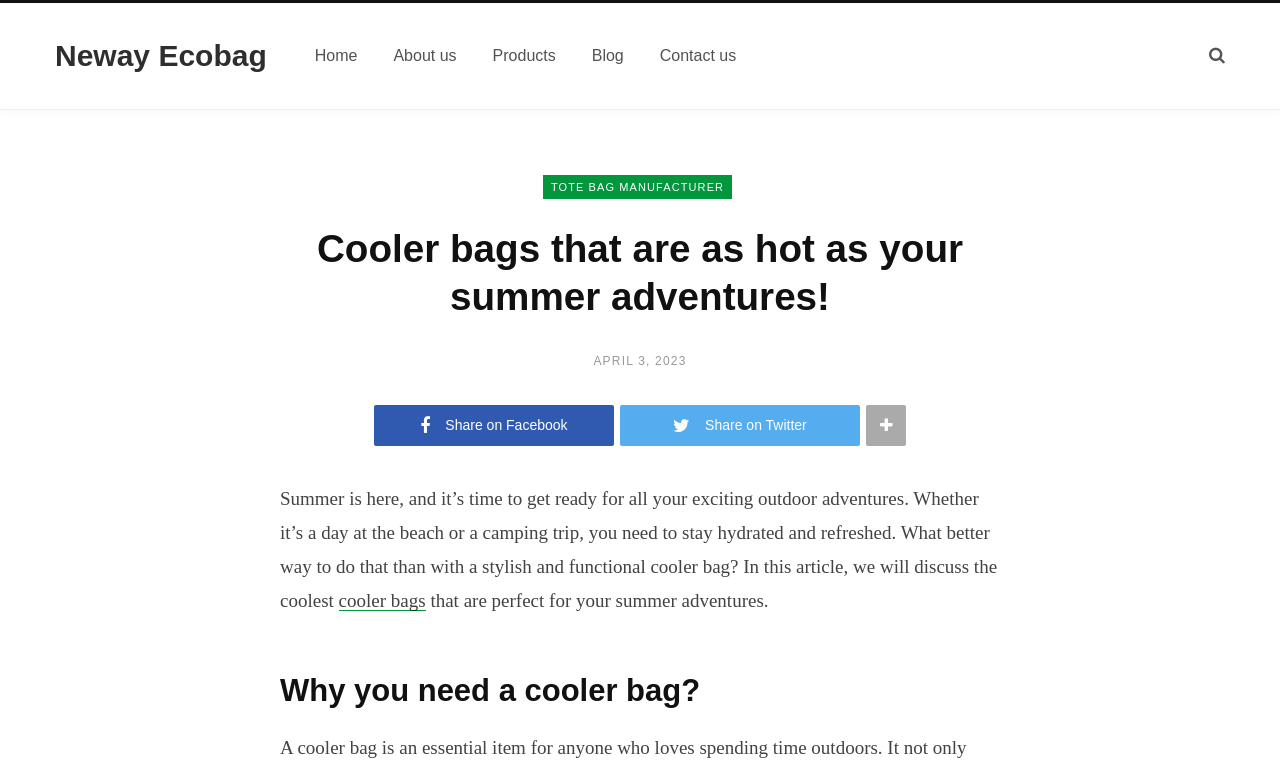Please give the bounding box coordinates of the area that should be clicked to fulfill the following instruction: "Go to the home page". The coordinates should be in the format of four float numbers from 0 to 1, i.e., [left, top, right, bottom].

[0.232, 0.028, 0.293, 0.12]